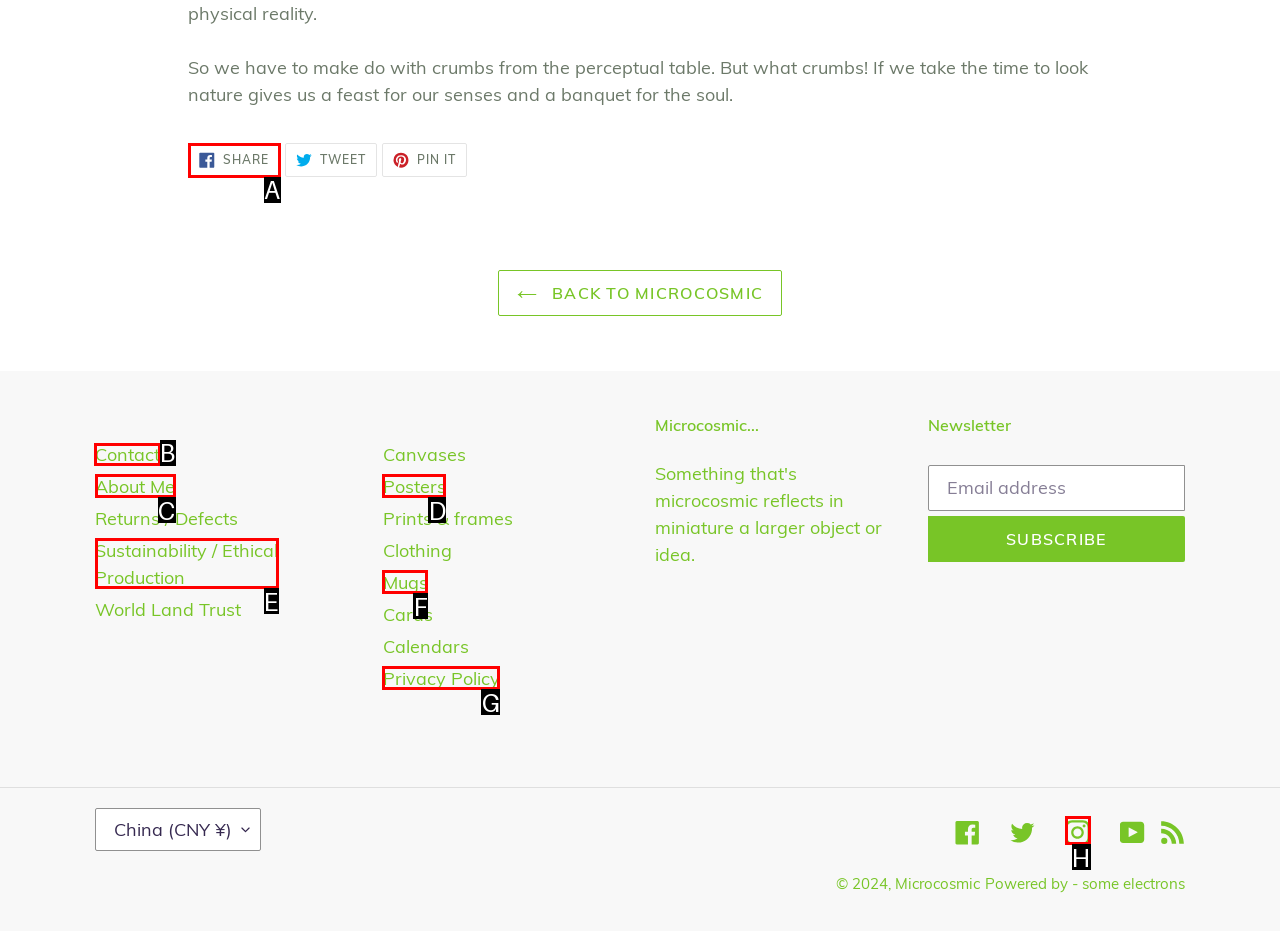Indicate the HTML element that should be clicked to perform the task: Contact us Reply with the letter corresponding to the chosen option.

B